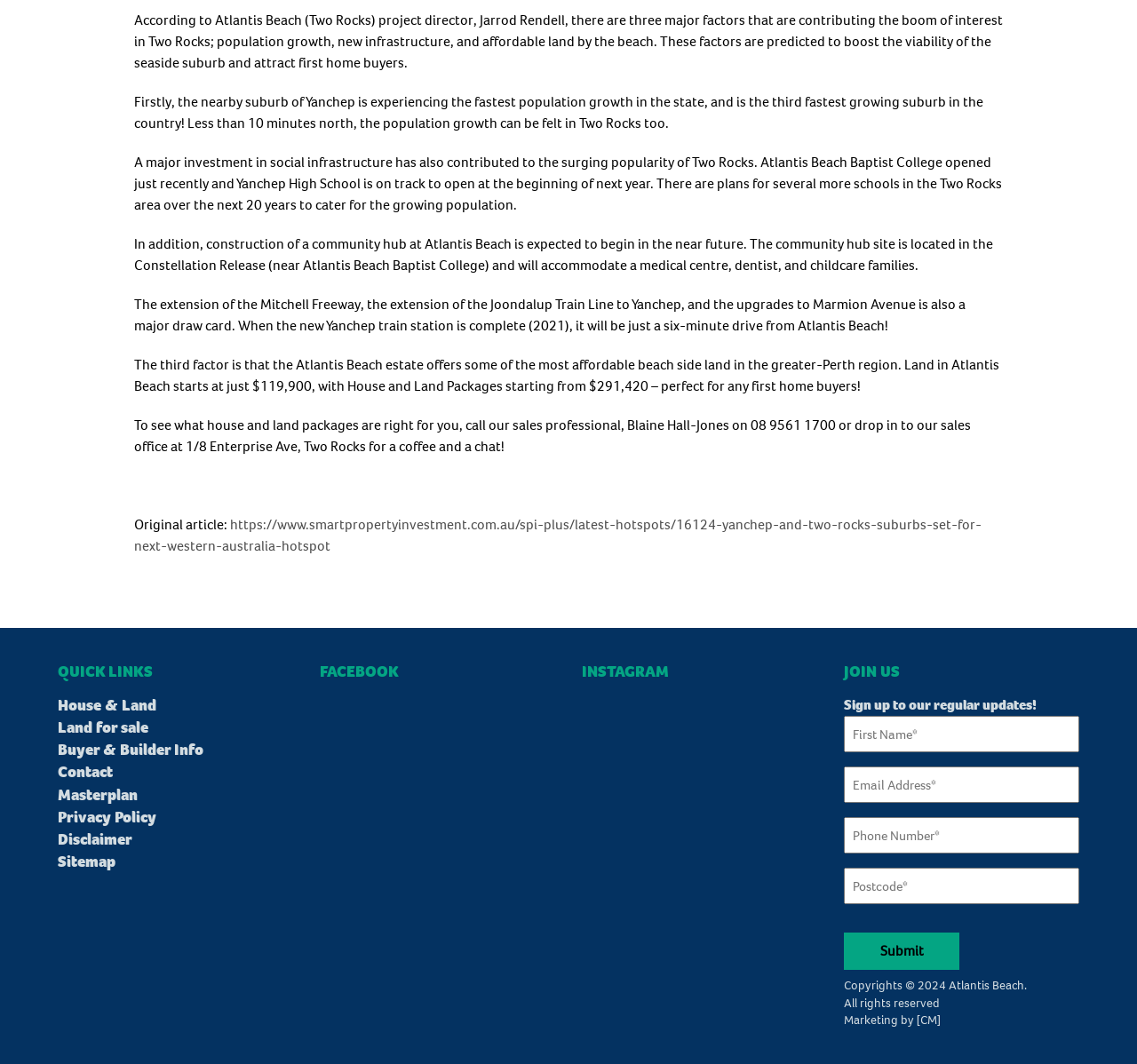Who is the sales professional to contact for house and land packages?
Refer to the image and give a detailed response to the question.

The sales professional to contact for house and land packages is Blaine Hall-Jones, whose contact information is provided in the seventh paragraph of the webpage.